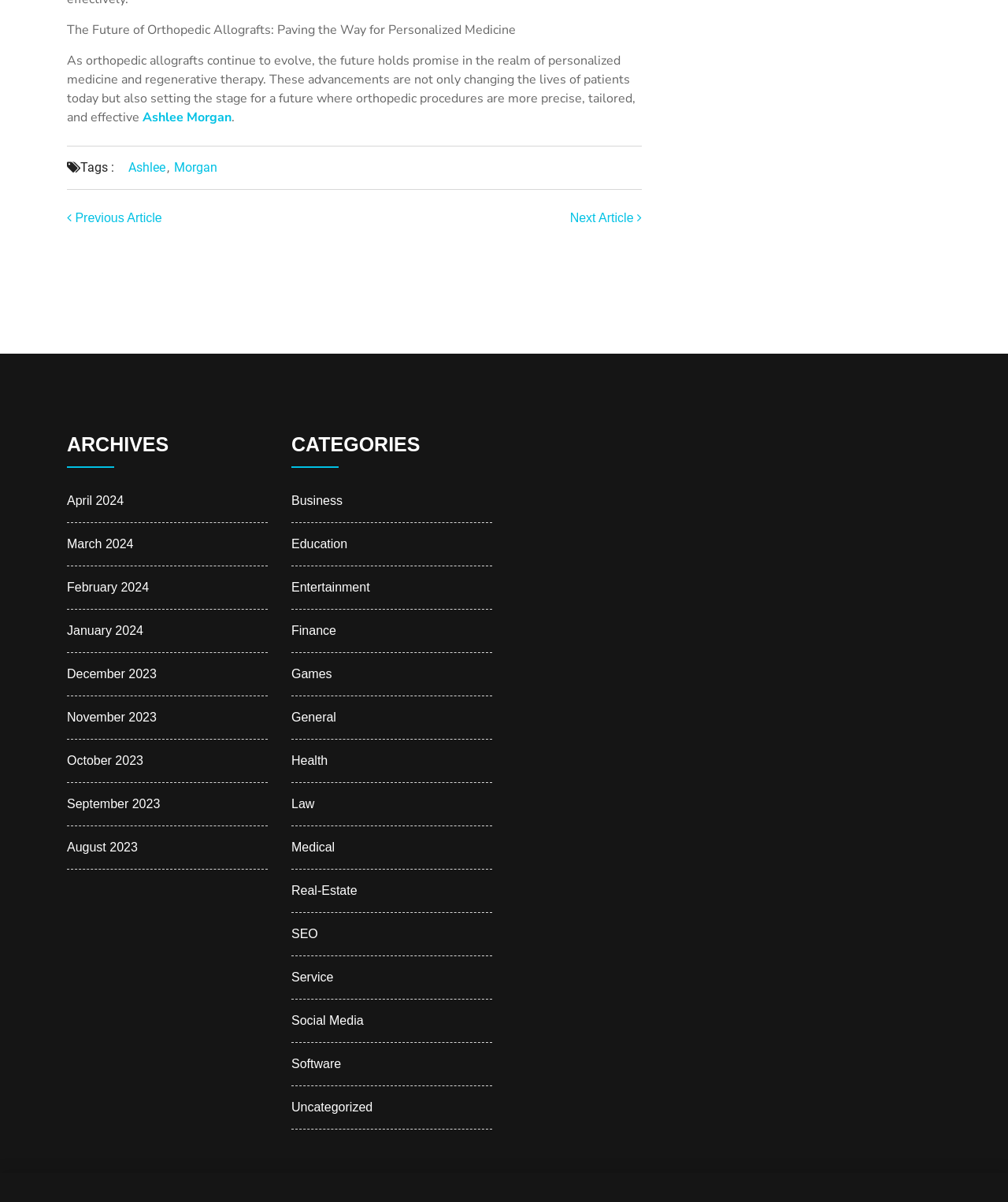What is the topic of the article?
Respond to the question with a well-detailed and thorough answer.

The topic of the article can be determined by reading the title 'The Future of Orthopedic Allografts: Paving the Way for Personalized Medicine' which is located at the top of the webpage.